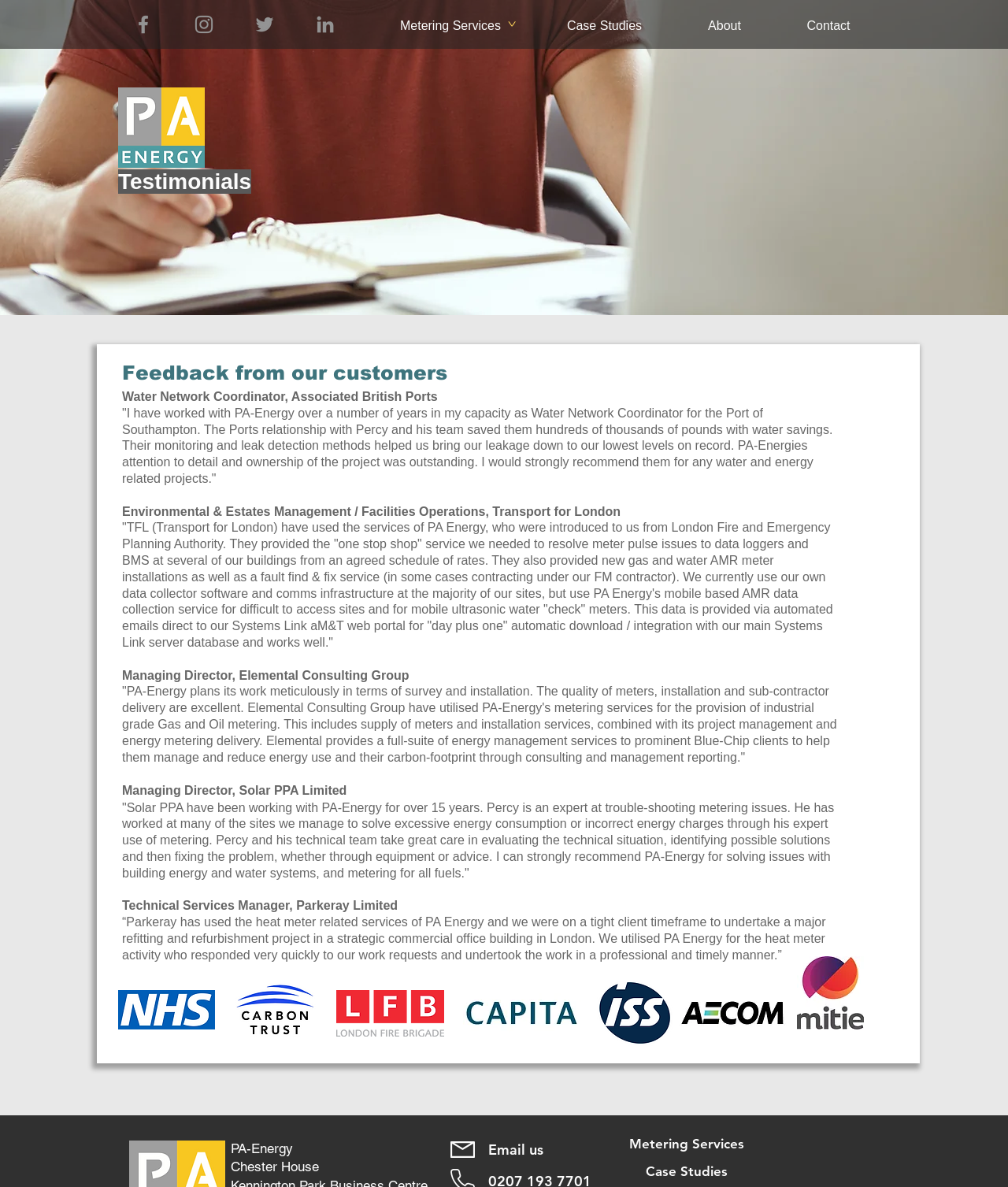What is the purpose of the 'Email us' link at the bottom of the webpage?
Refer to the image and give a detailed response to the question.

The 'Email us' link at the bottom of the webpage is likely intended to allow users to contact PA-Energy via email, as it is accompanied by an email icon and is located in the contact information section of the webpage.